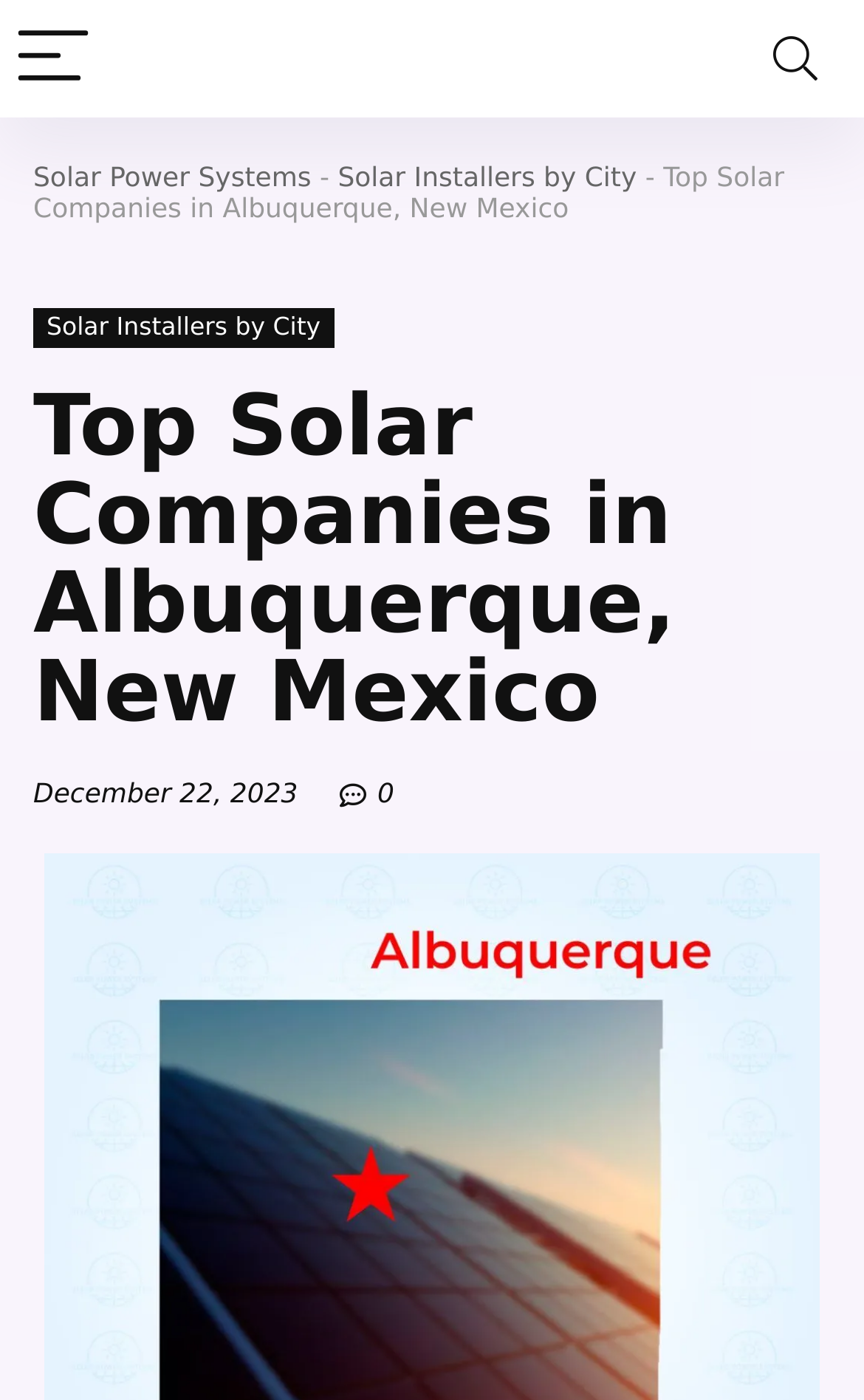From the element description: "parent_node: BY title="Mahnoor"", extract the bounding box coordinates of the UI element. The coordinates should be expressed as four float numbers between 0 and 1, in the order [left, top, right, bottom].

None